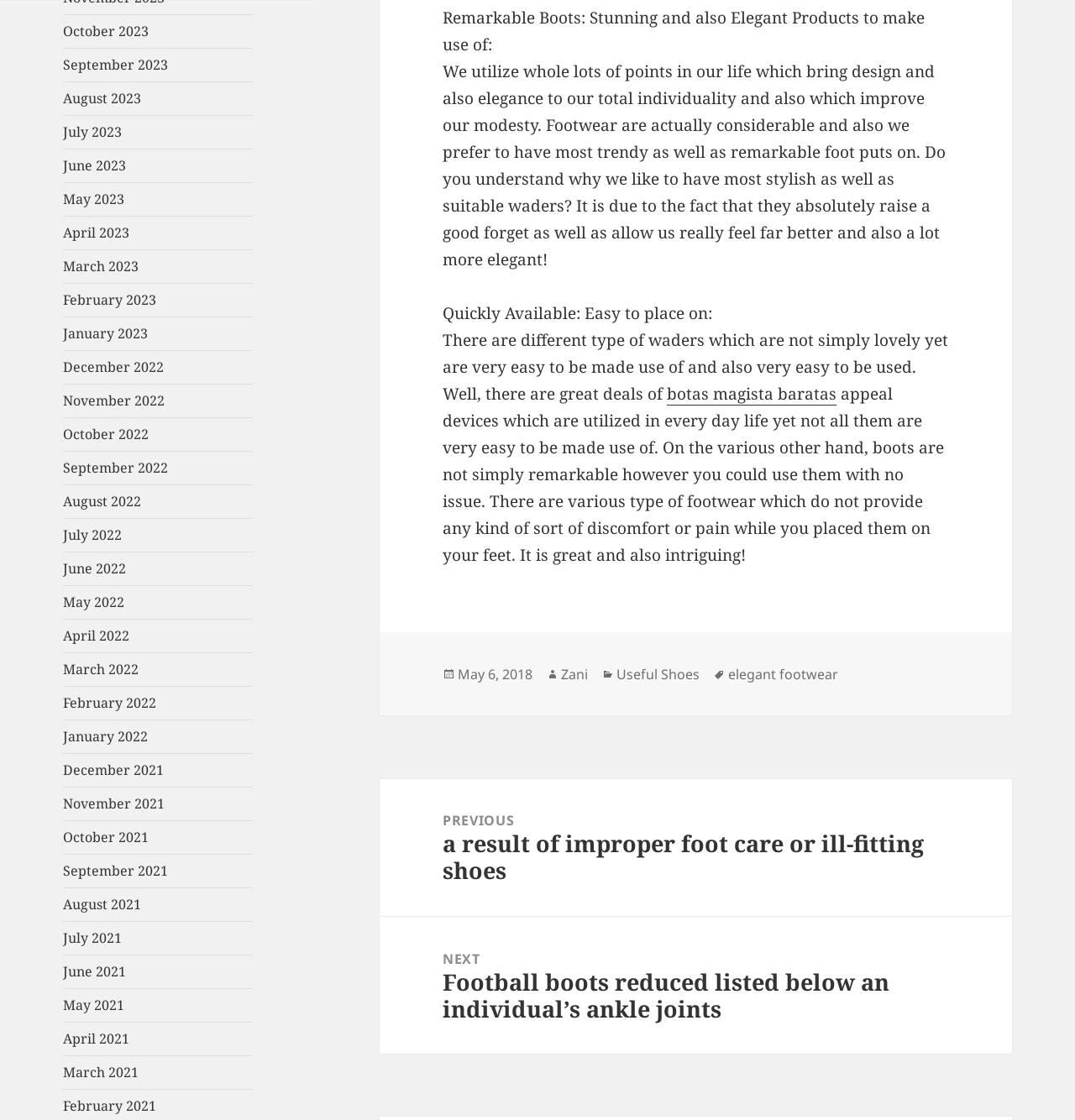Respond with a single word or phrase to the following question:
What is the topic of the article?

Remarkable Boots